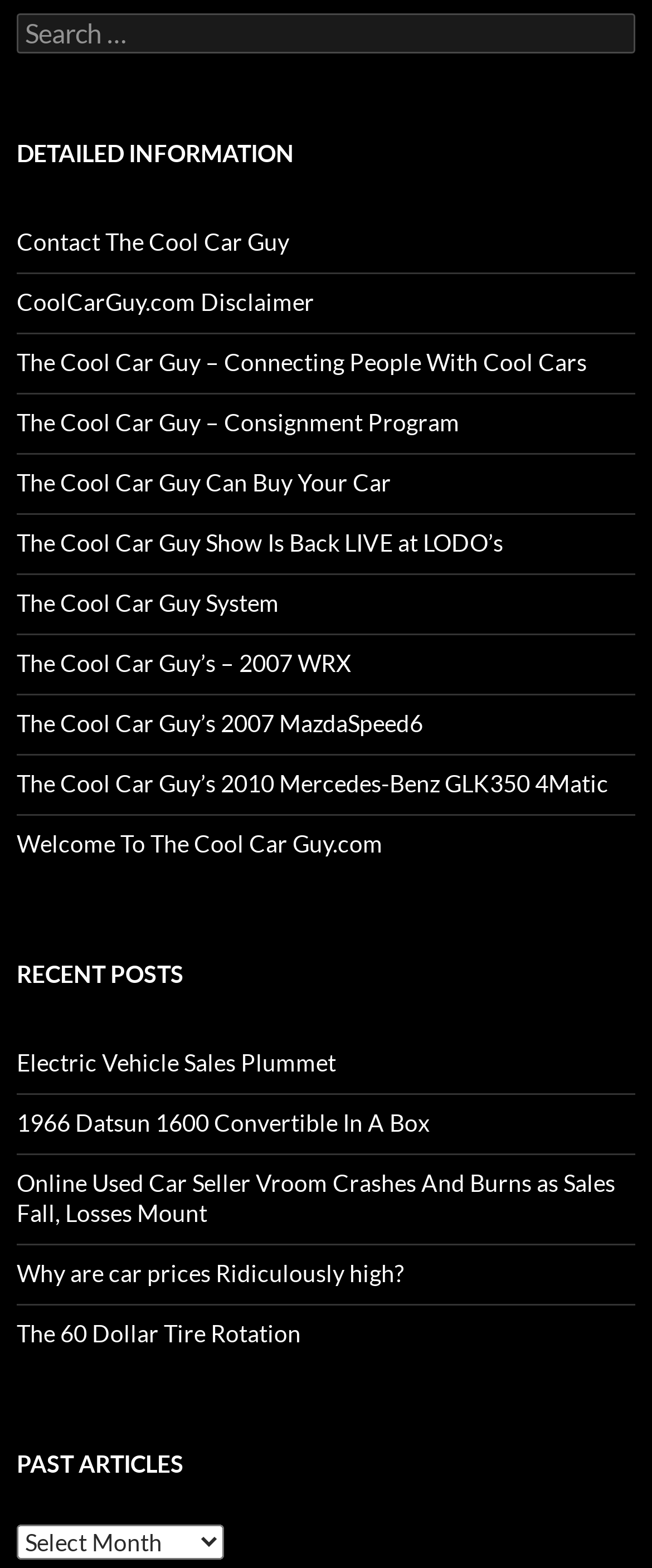Please find the bounding box for the UI component described as follows: "CoolCarGuy.com Disclaimer".

[0.026, 0.183, 0.482, 0.201]